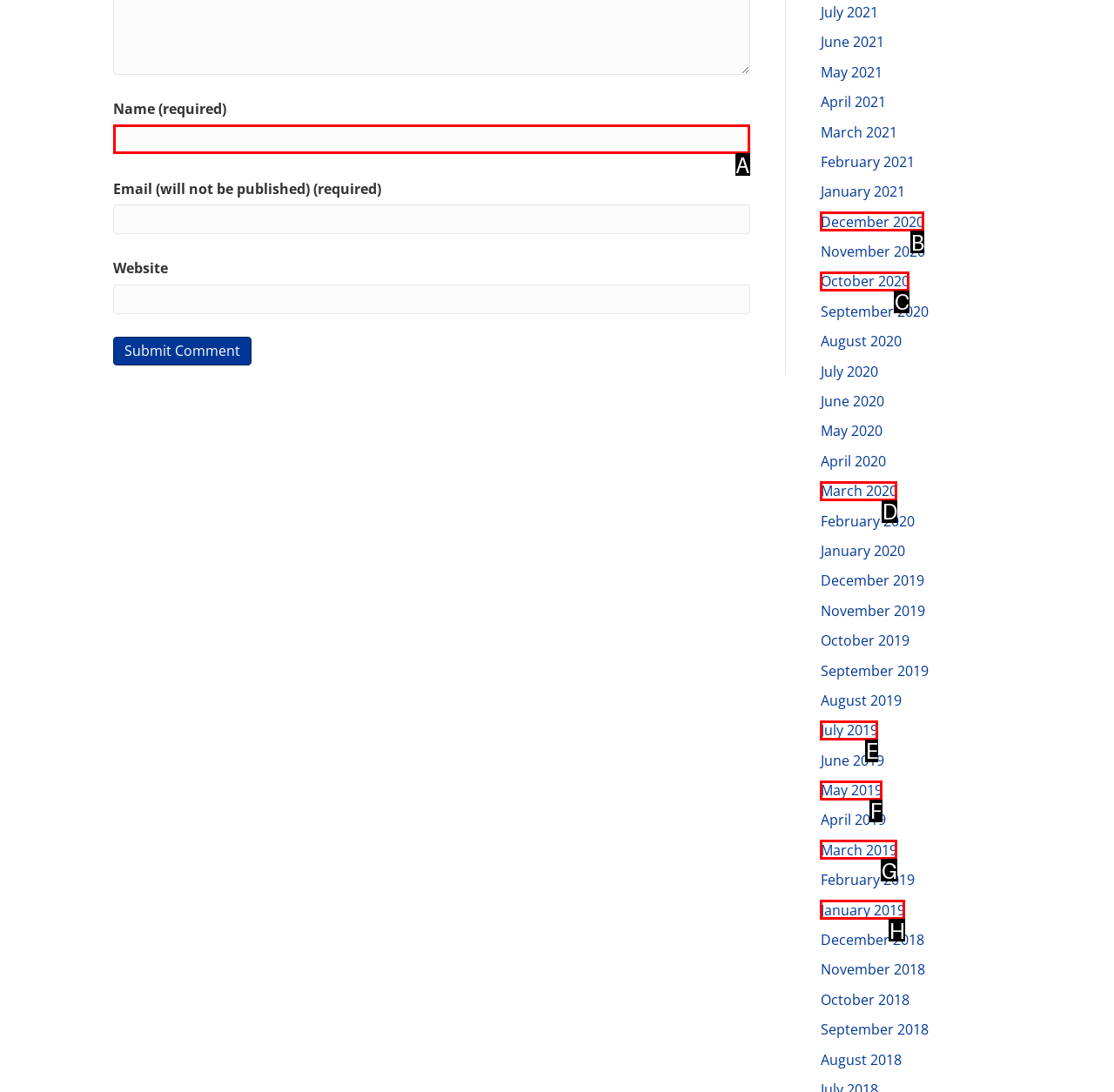Determine which HTML element should be clicked to carry out the following task: Enter your name Respond with the letter of the appropriate option.

A